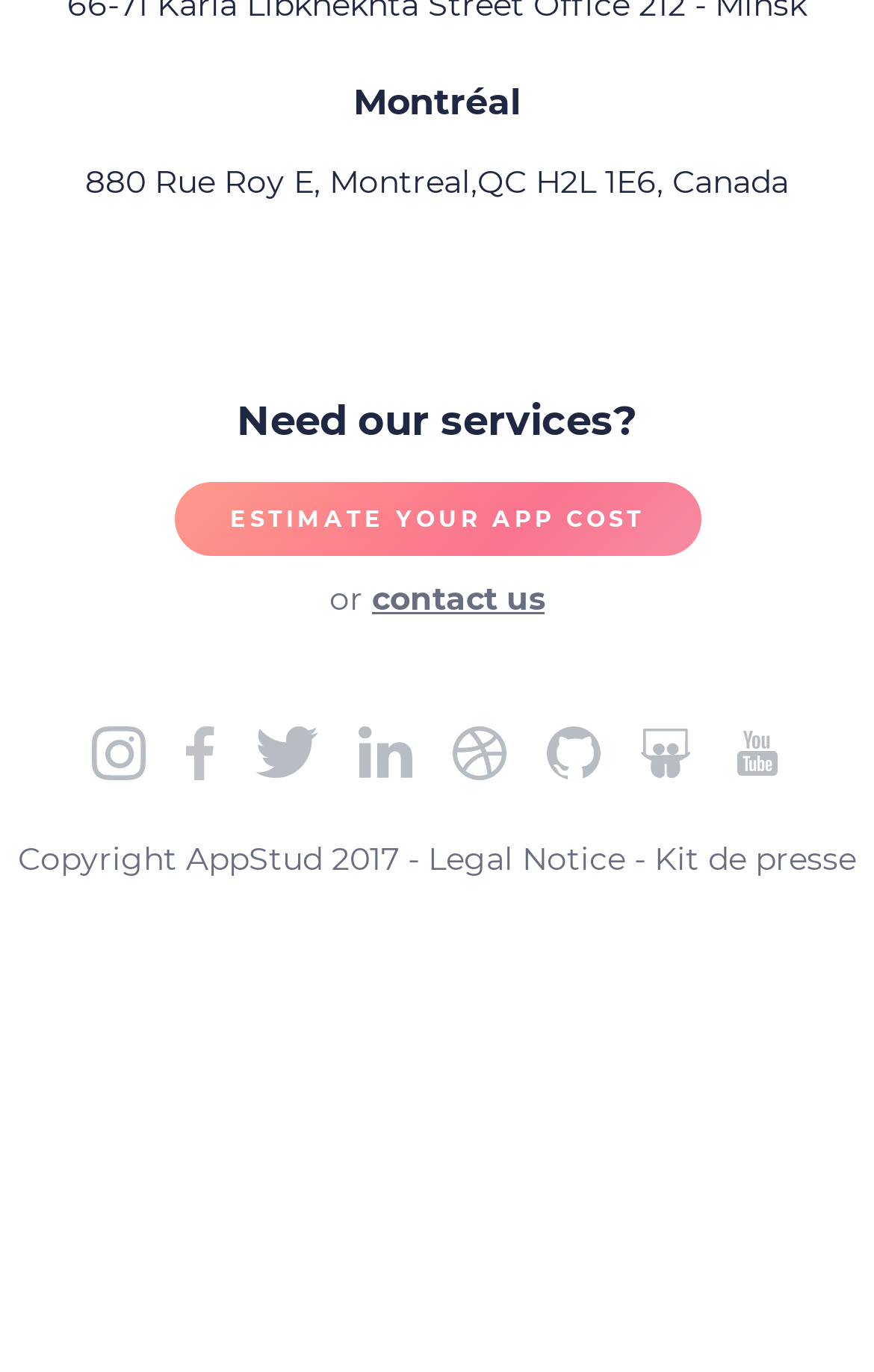Determine the bounding box coordinates for the clickable element to execute this instruction: "Contact us". Provide the coordinates as four float numbers between 0 and 1, i.e., [left, top, right, bottom].

[0.426, 0.421, 0.623, 0.45]